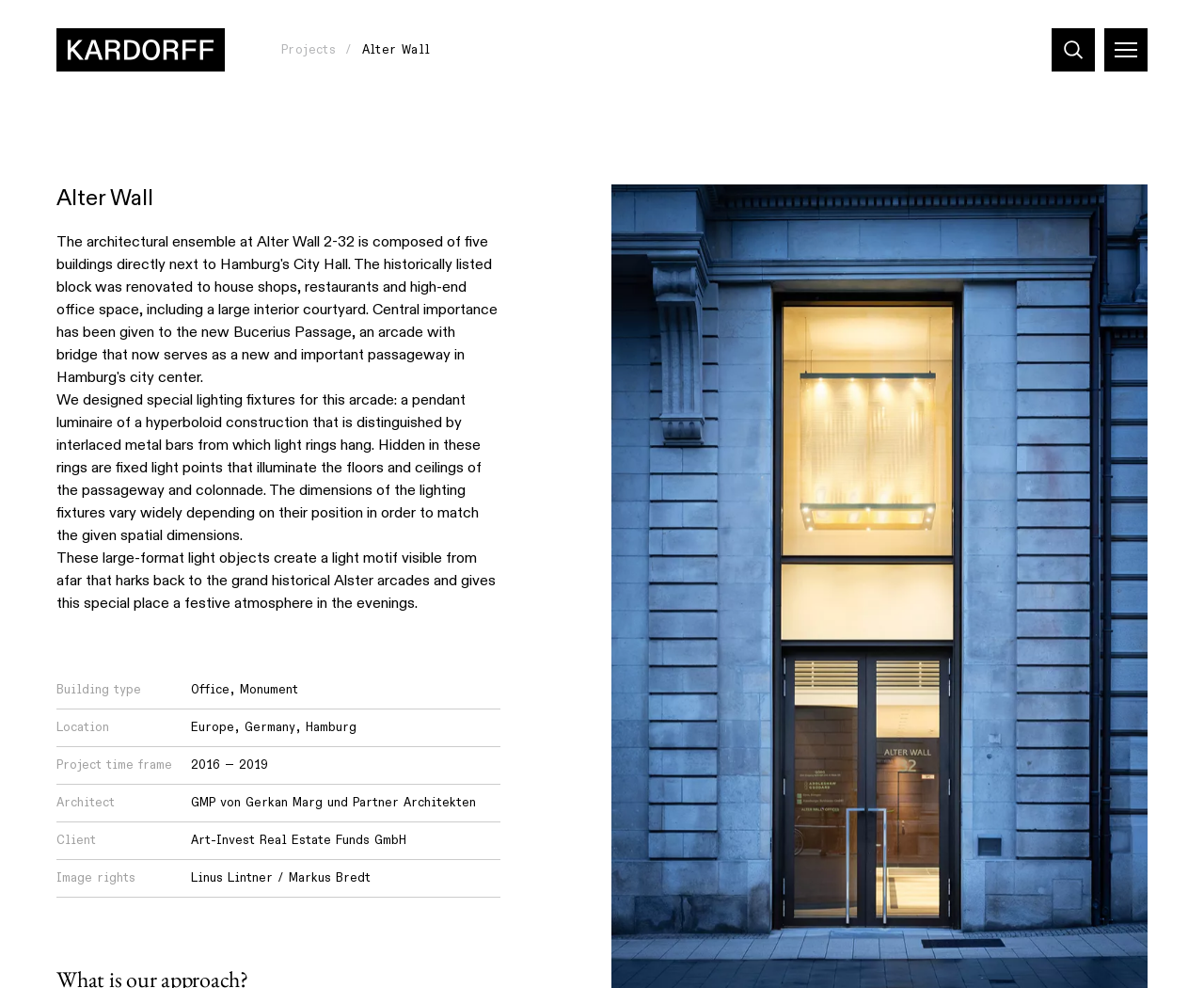Refer to the screenshot and give an in-depth answer to this question: What is special about the lighting fixtures designed for Alter Wall?

The answer can be found in the text section of the webpage, where it is mentioned that the lighting fixtures are designed with a hyperboloid construction and interlaced metal bars, which is a special feature of the design.